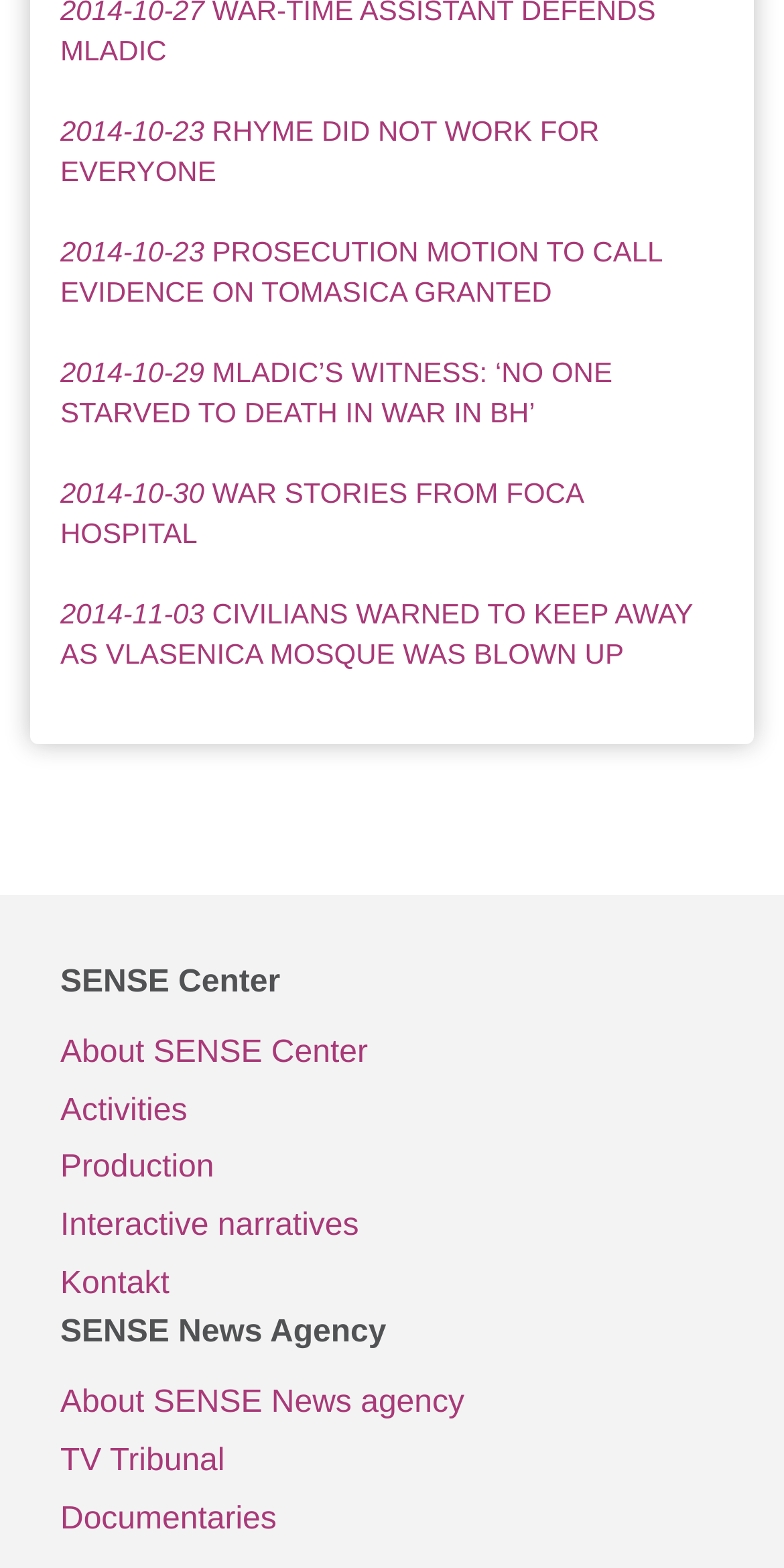Could you please study the image and provide a detailed answer to the question:
What is the title of the first news article?

I looked at the first link on the webpage and found that its text is '2014-10-23 RHYME DID NOT WORK FOR EVERYONE'.